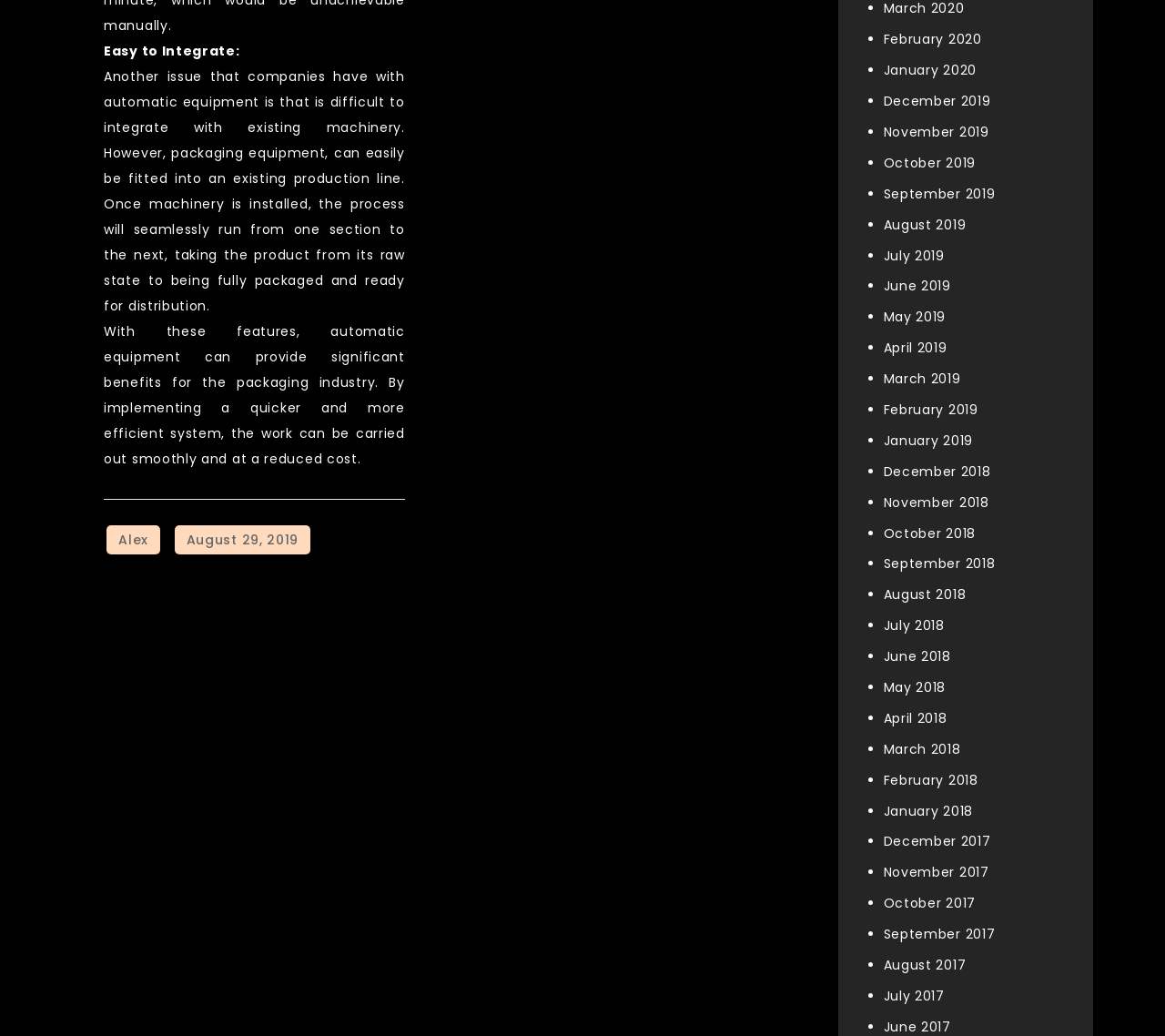What is the main topic of the article?
Kindly offer a comprehensive and detailed response to the question.

The main topic of the article is packaging equipment, specifically discussing the benefits and integration of automatic equipment in the packaging industry.